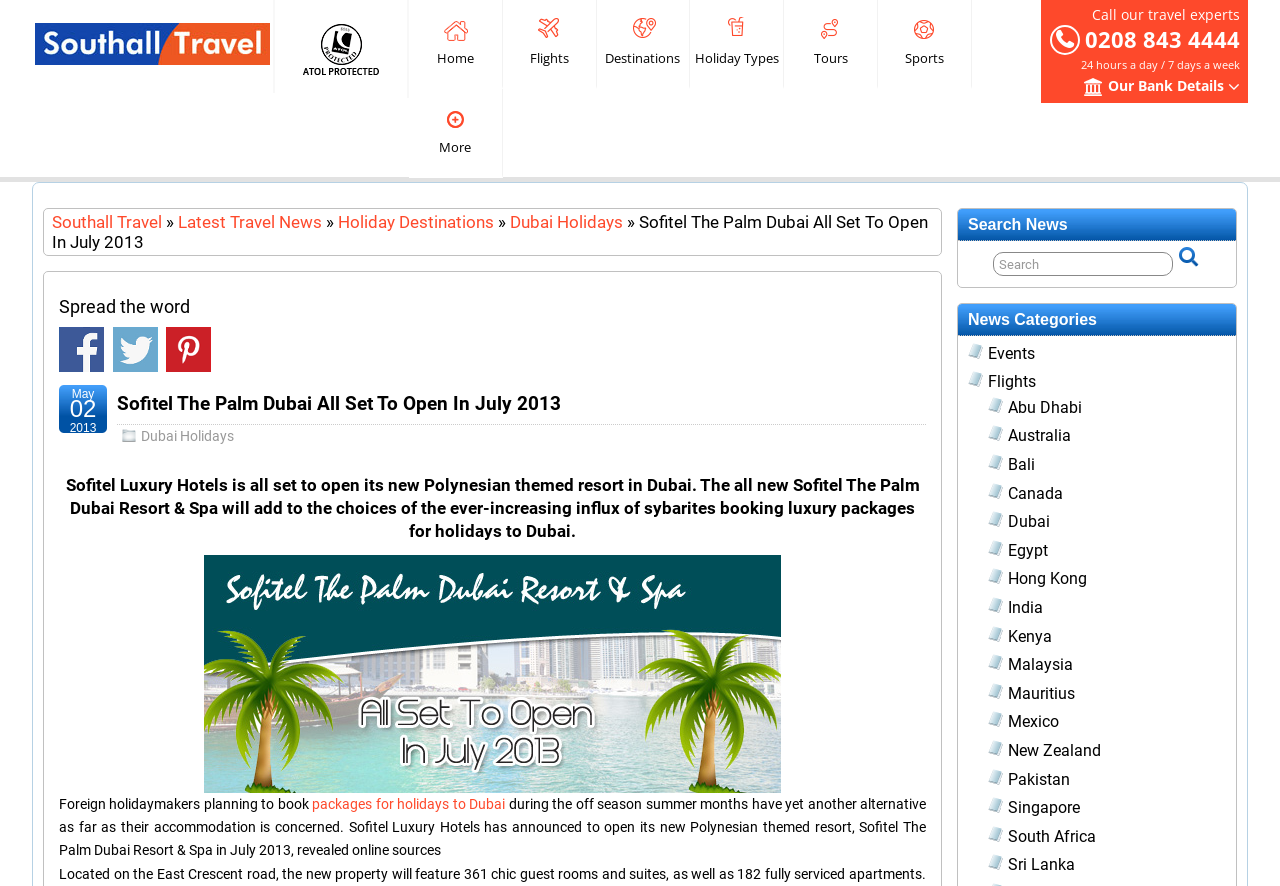Provide your answer in one word or a succinct phrase for the question: 
What is the month when the new resort will open?

July